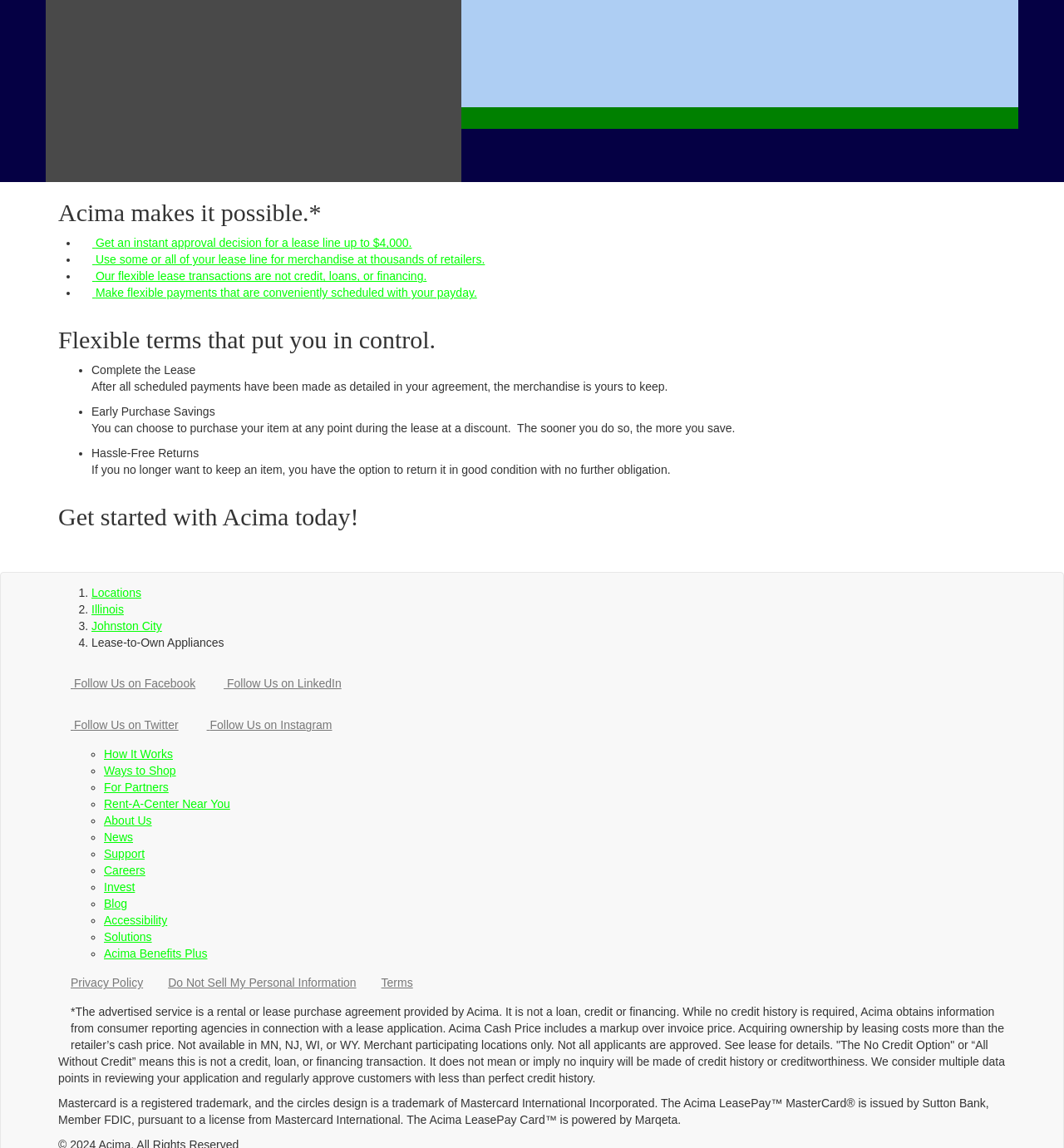What is the maximum lease line amount?
Look at the webpage screenshot and answer the question with a detailed explanation.

The webpage mentions 'Get an instant approval decision for a lease line up to $4,000', indicating that the maximum lease line amount is $4,000.